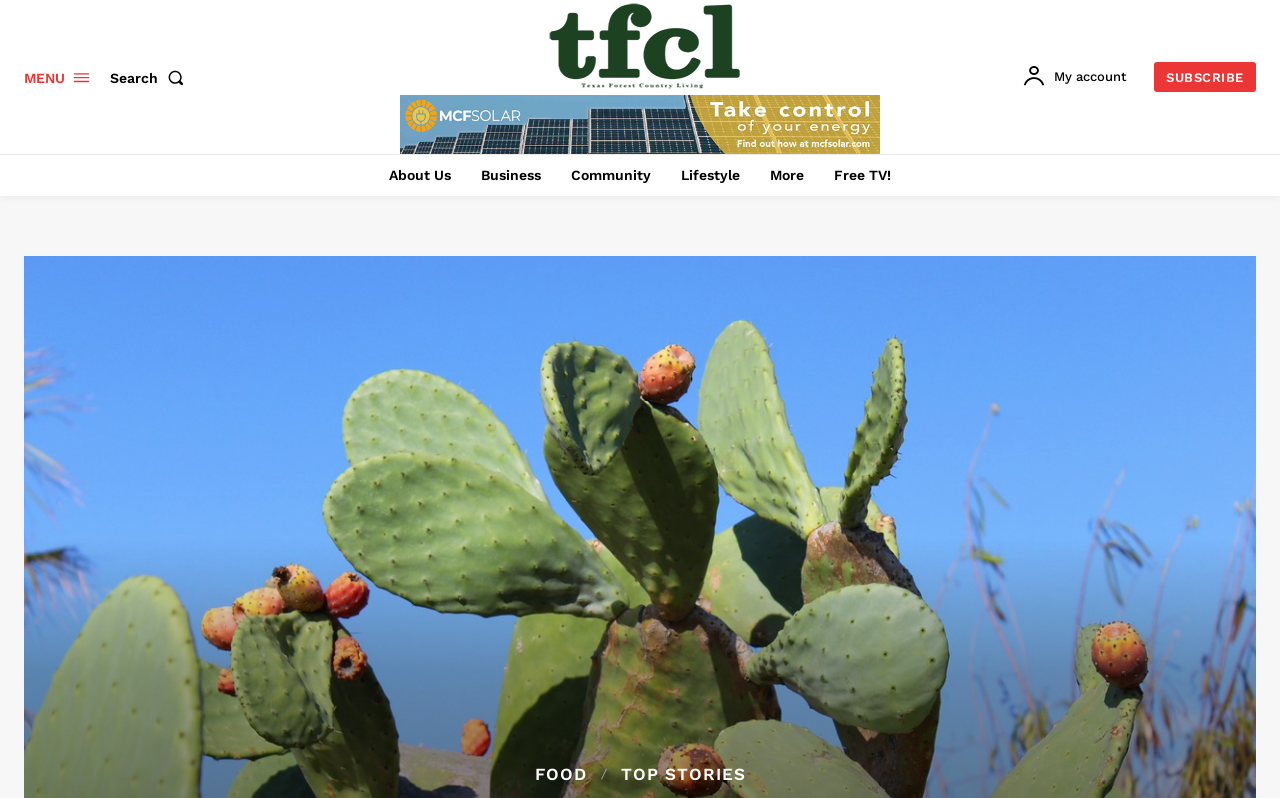Predict the bounding box of the UI element based on this description: "More".

[0.594, 0.194, 0.636, 0.246]